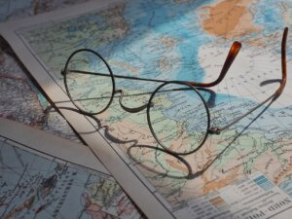What colors are emphasized on the map?
Using the visual information, respond with a single word or phrase.

blue and earthy tones